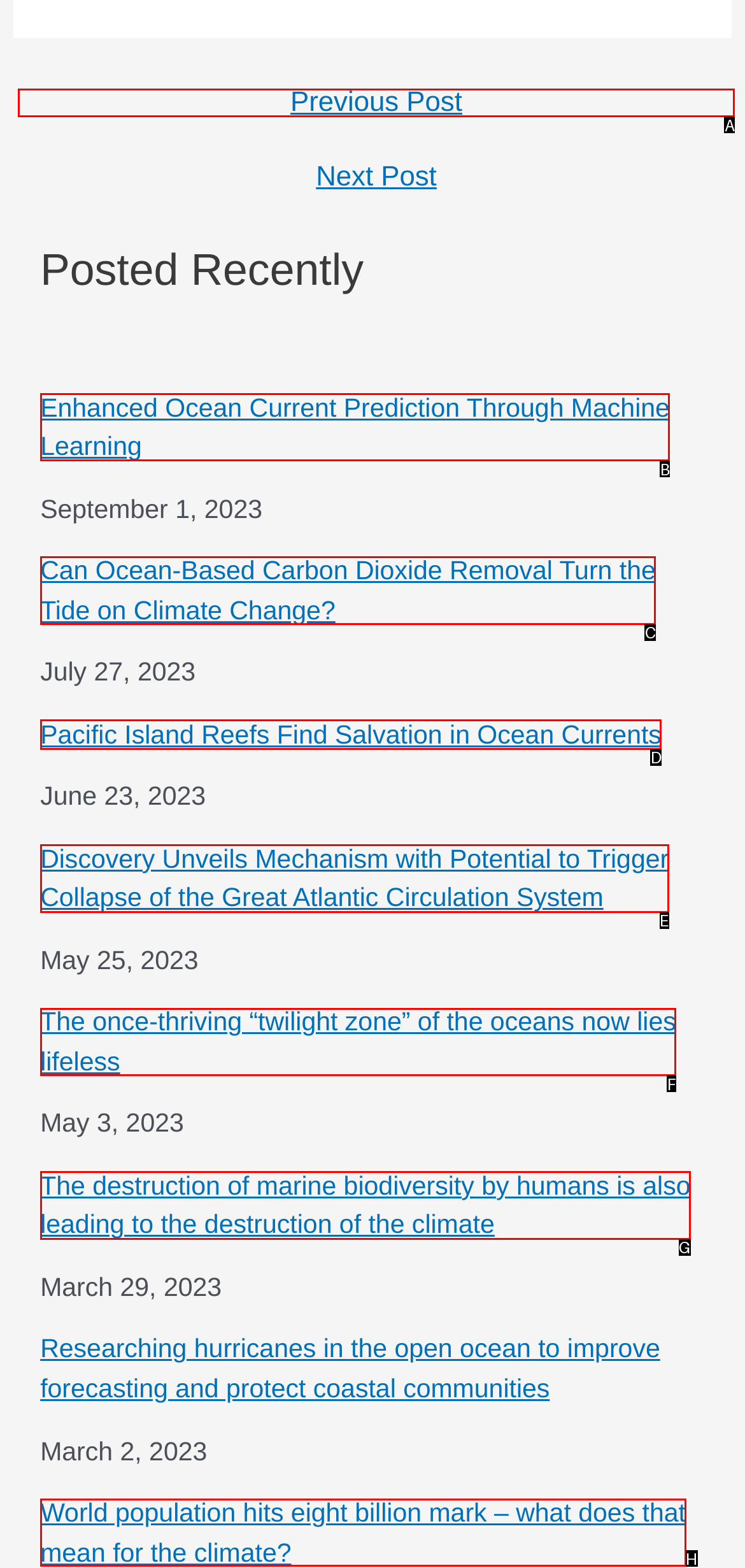Indicate which lettered UI element to click to fulfill the following task: Read press releases
Provide the letter of the correct option.

None